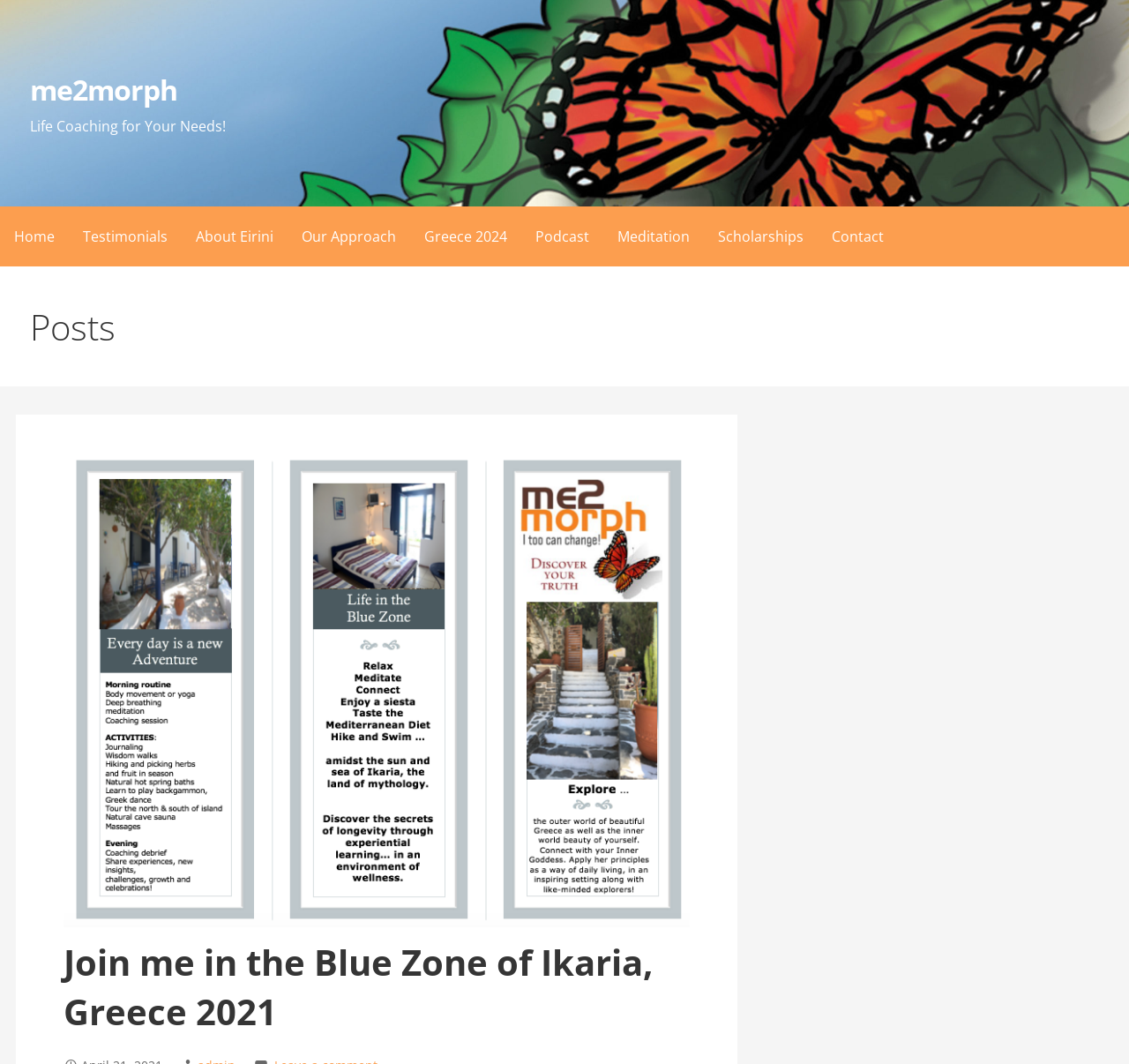Provide the bounding box coordinates for the UI element that is described by this text: "Home". The coordinates should be in the form of four float numbers between 0 and 1: [left, top, right, bottom].

[0.0, 0.194, 0.061, 0.25]